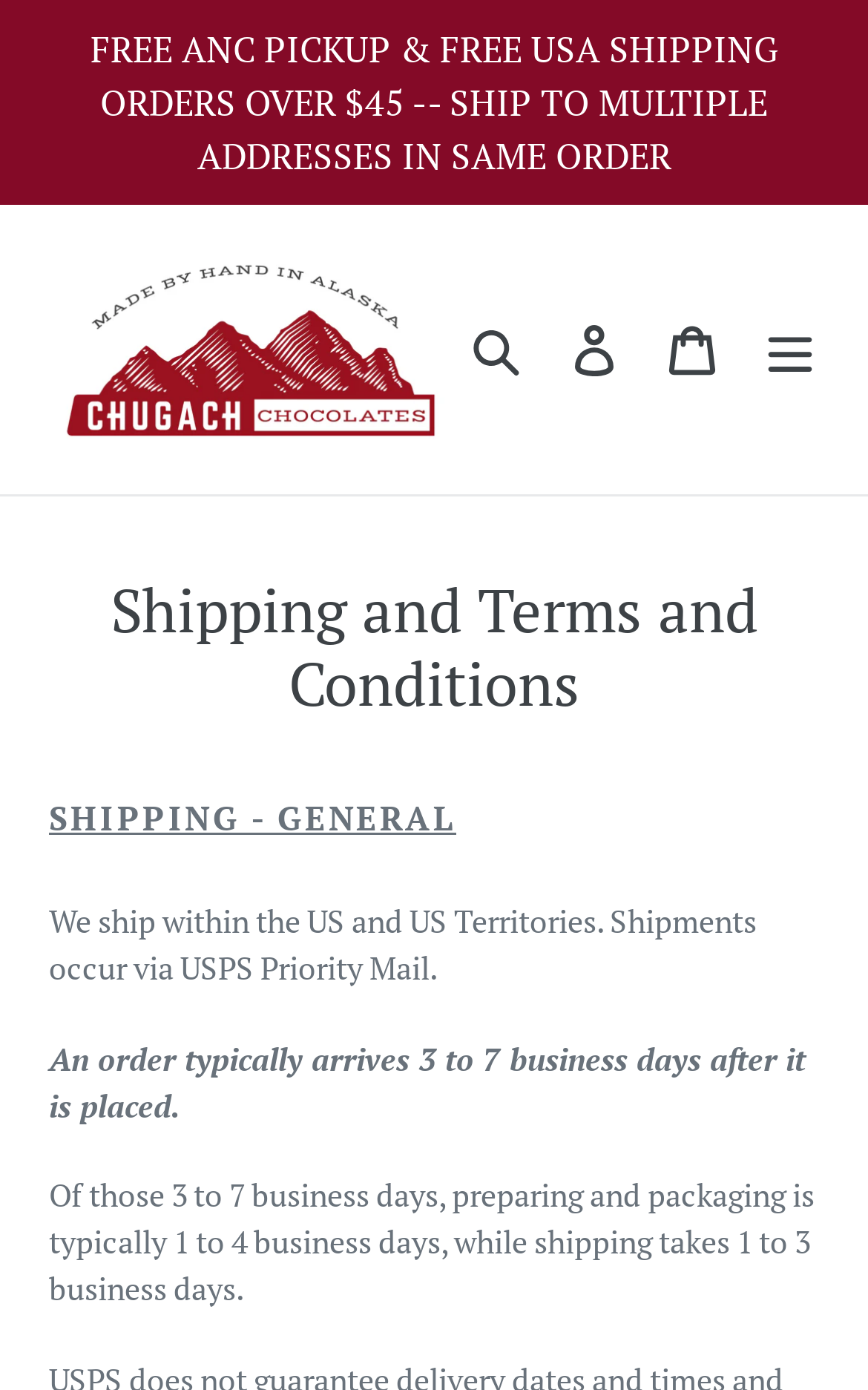Locate the UI element described as follows: "Cart 0 items". Return the bounding box coordinates as four float numbers between 0 and 1 in the order [left, top, right, bottom].

[0.741, 0.216, 0.854, 0.287]